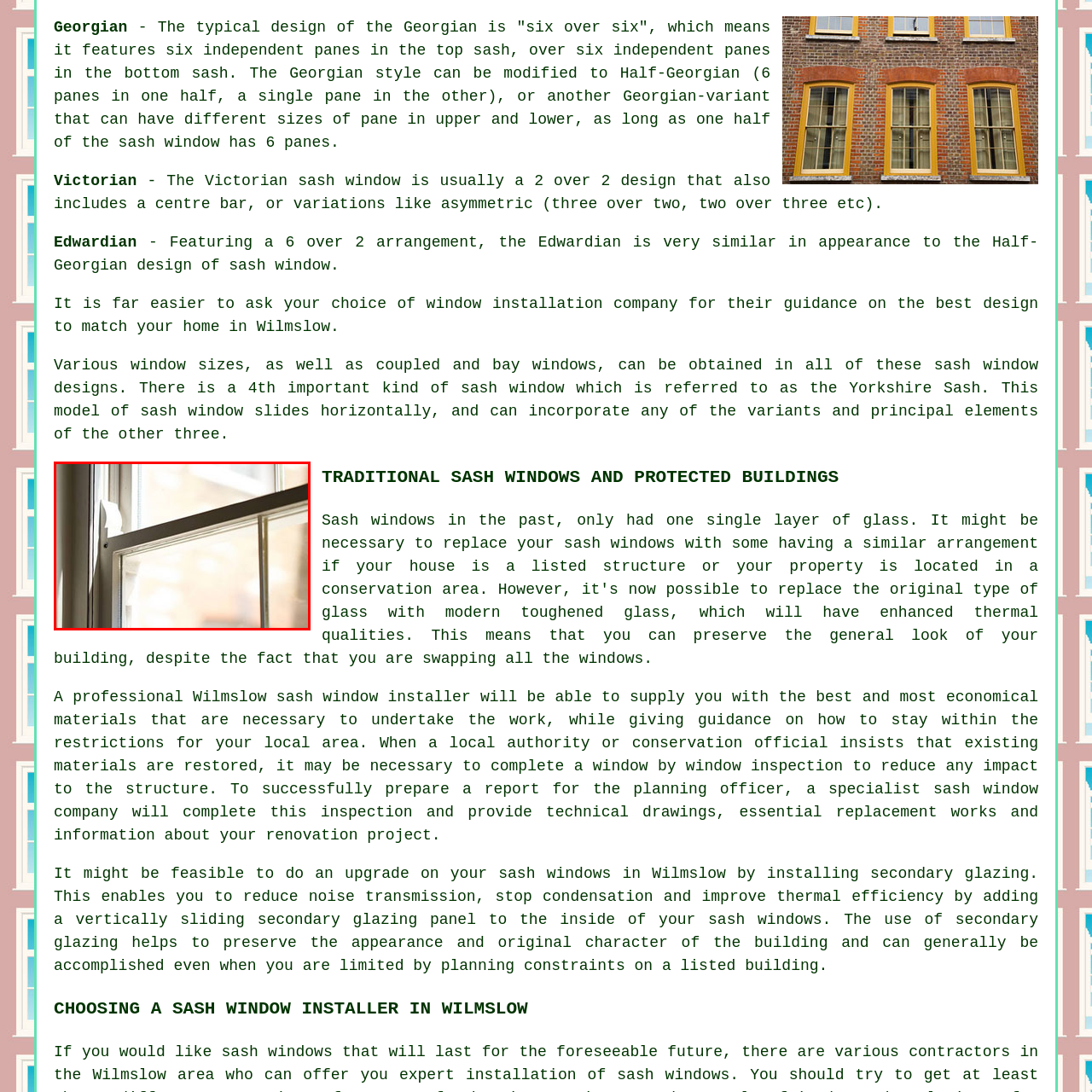Provide an elaborate description of the image marked by the red boundary.

The image showcases a beautifully crafted sash window, highlighting its elegant design and functional features. This type of window is essential for traditional homes and is commonly associated with various architectural styles, such as Georgian, Victorian, and Edwardian. Sash windows typically consist of vertically sliding panels, which allow for easy ventilation while maintaining aesthetic charm. In the context of Wilmslow, Cheshire, homeowners are encouraged to consult professional sash window installers who can recommend the best styles and materials to complement their property. This installation not only enhances the building's character but also adheres to local conservation regulations. The image captures the intricate mechanisms and classic styling that define traditional sash windows, making them a timeless choice for residential applications.